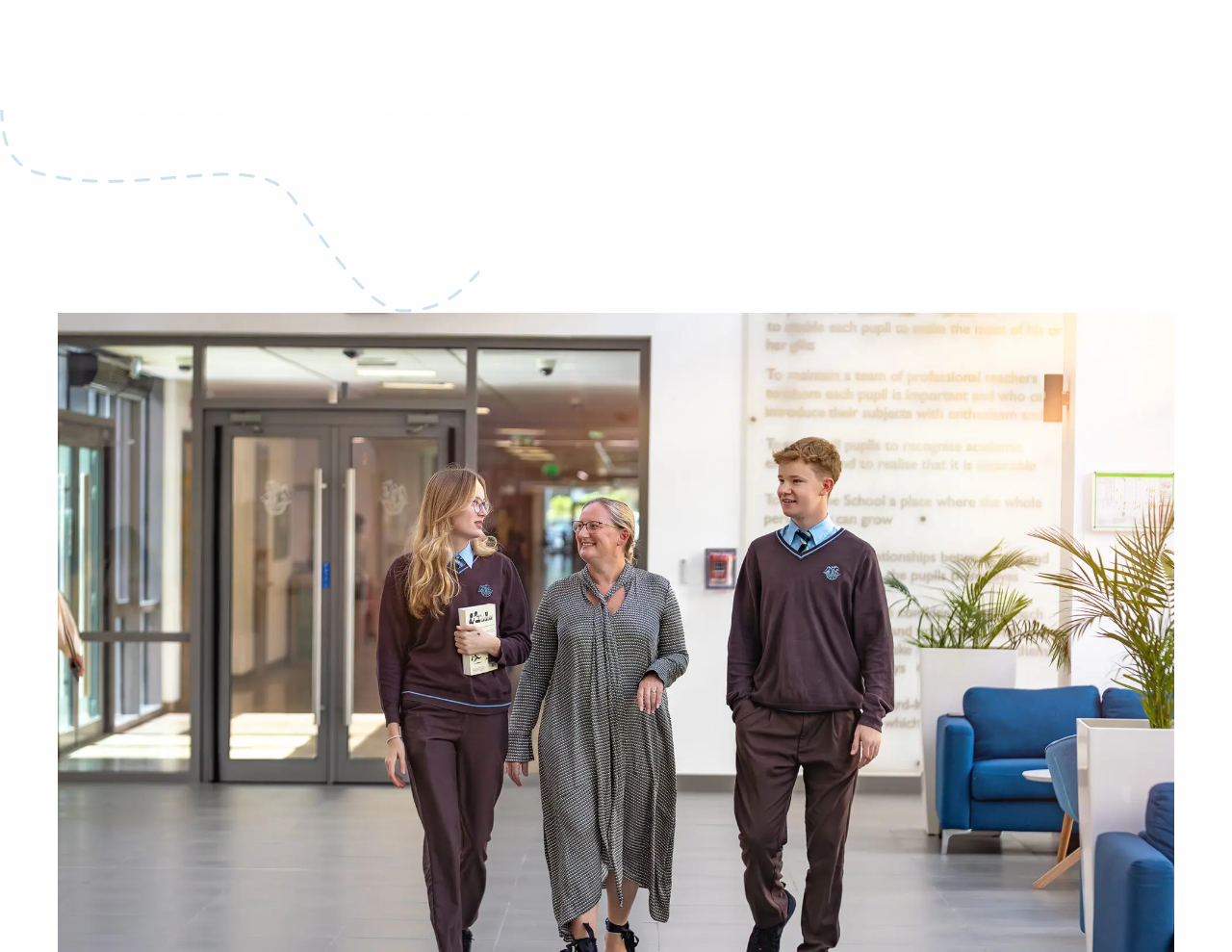Give a one-word or short phrase answer to the question: 
How many menu items are there?

8